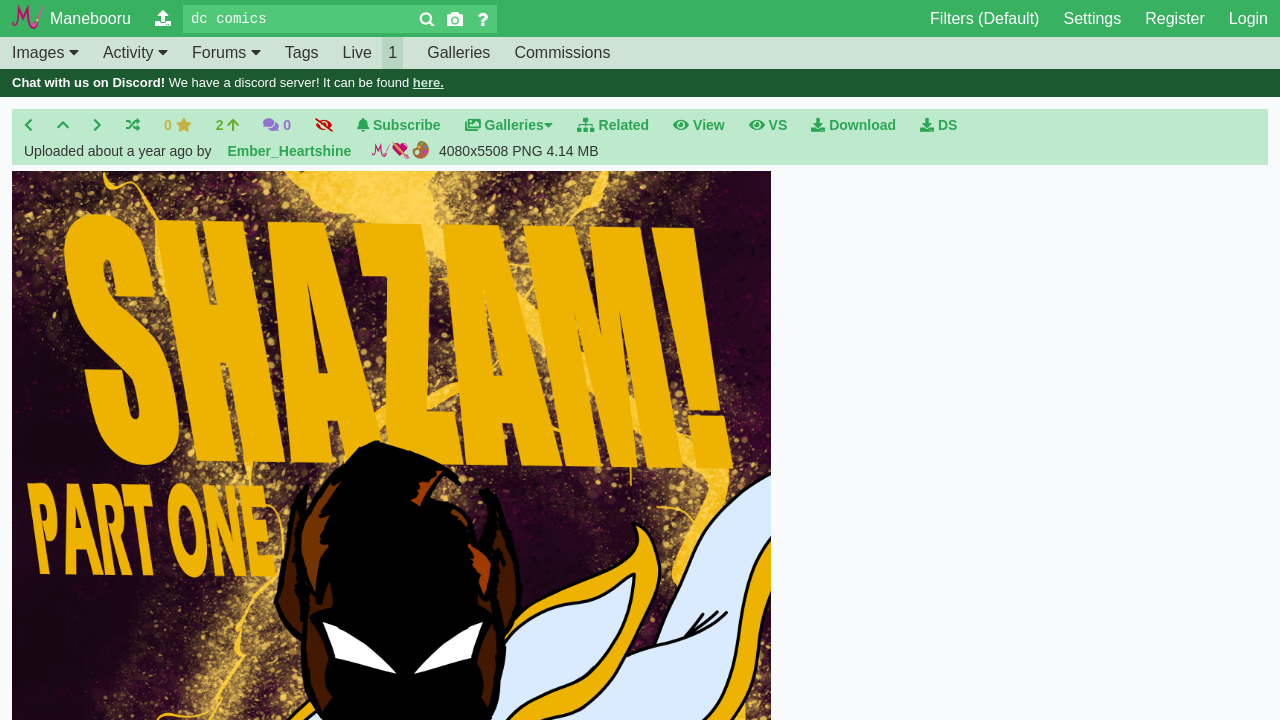Refer to the image and provide a thorough answer to this question:
What is the size of the image?

The size of the image is located at the bottom of the webpage, where it says '4080x5508 PNG' and also provides the file size in kilobytes.